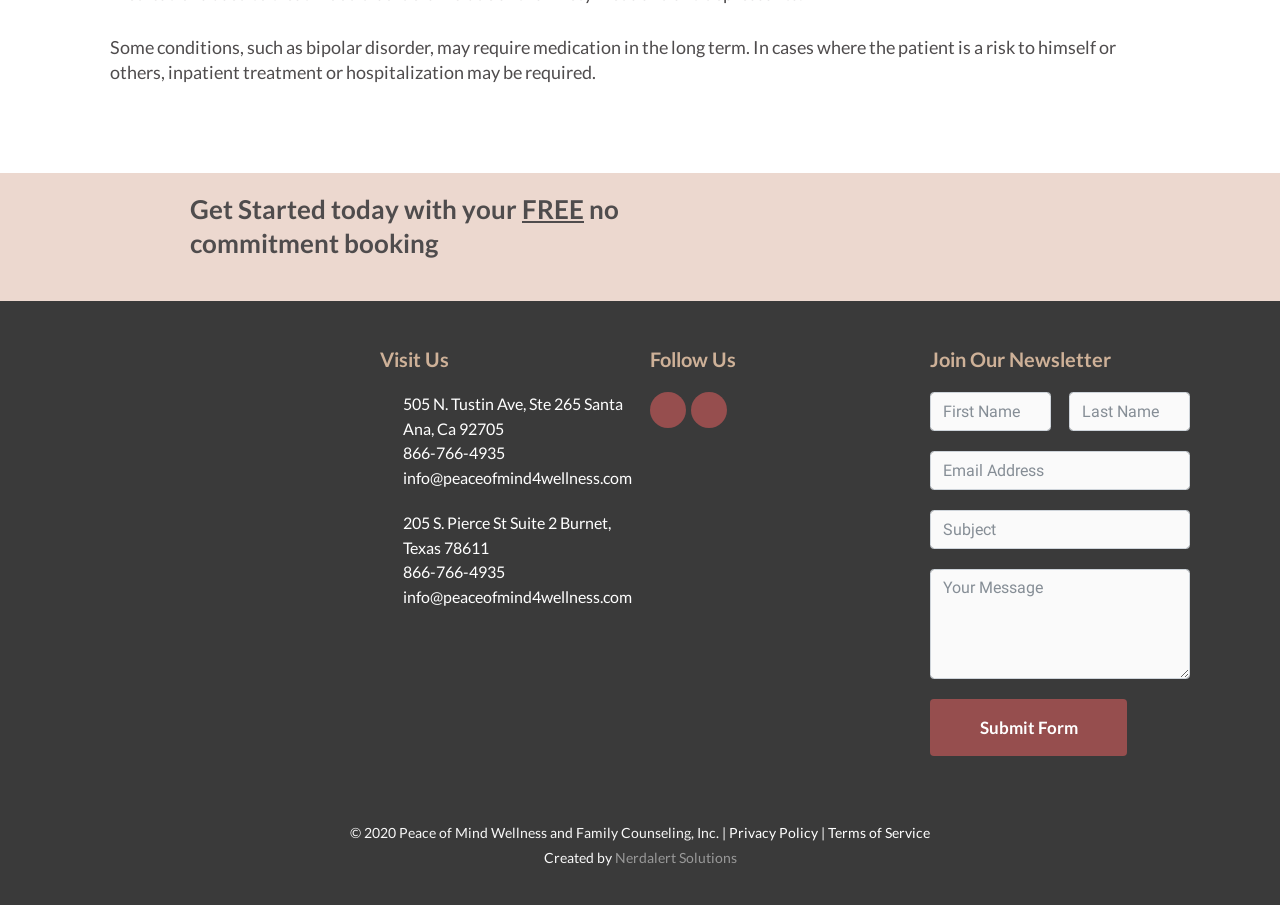Provide your answer in one word or a succinct phrase for the question: 
What is the copyright year?

2020